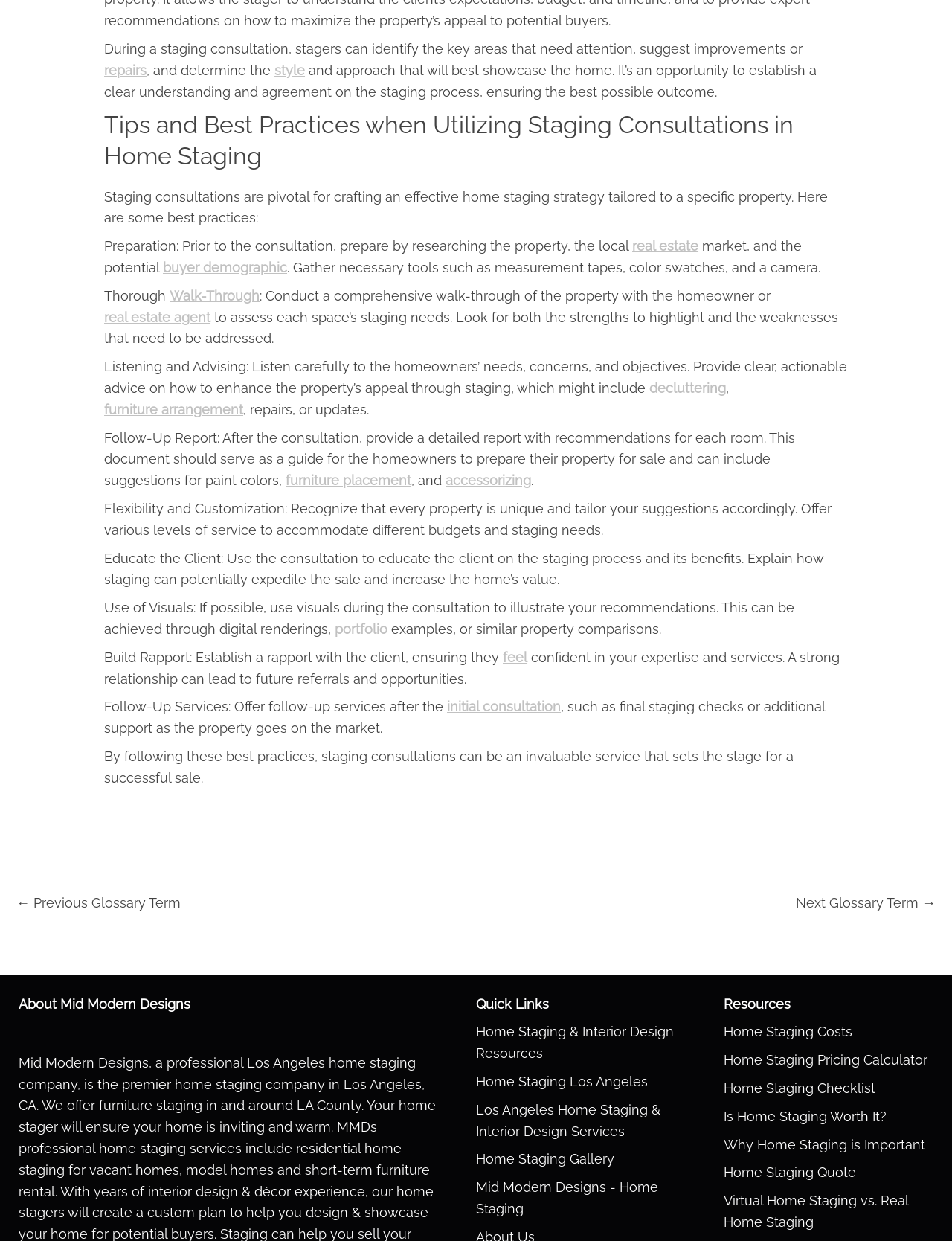Find and indicate the bounding box coordinates of the region you should select to follow the given instruction: "Follow the link to 'Home Staging & Interior Design Resources'".

[0.5, 0.825, 0.708, 0.855]